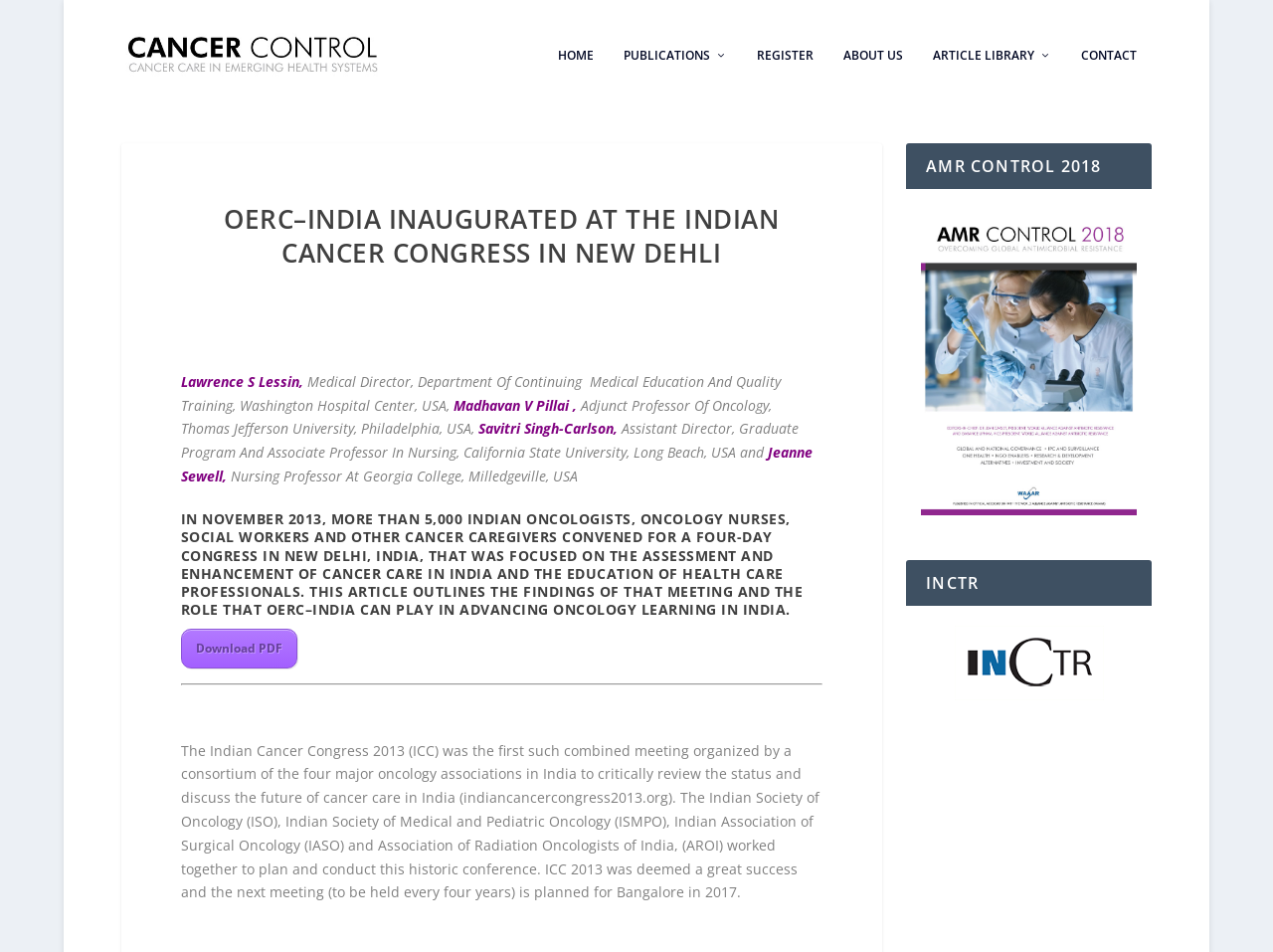Find the UI element described as: "alt="Advertisement"" and predict its bounding box coordinates. Ensure the coordinates are four float numbers between 0 and 1, [left, top, right, bottom].

[0.75, 0.657, 0.867, 0.739]